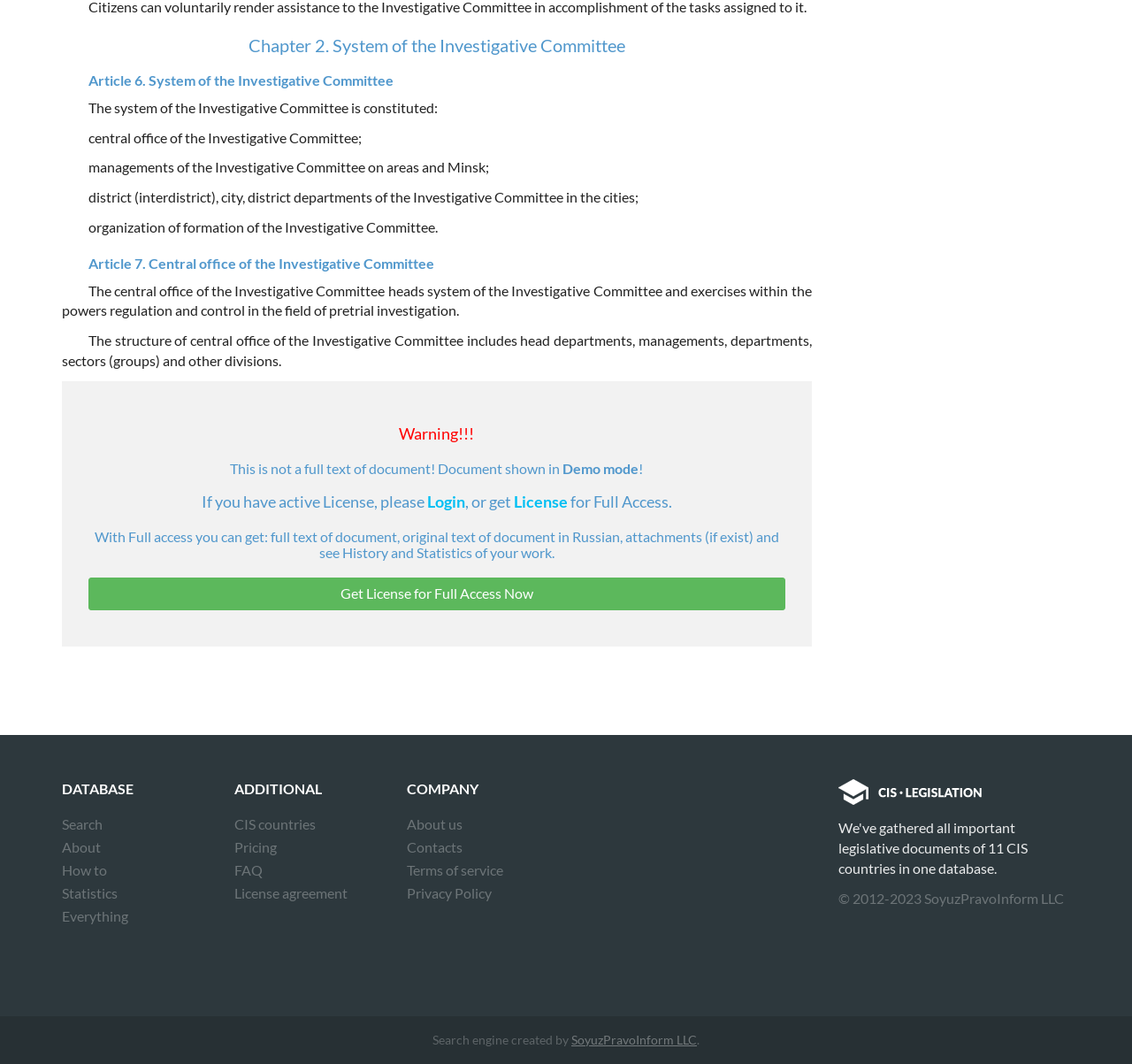What is the company that created the search engine?
Refer to the screenshot and answer in one word or phrase.

SoyuzPravoInform LLC